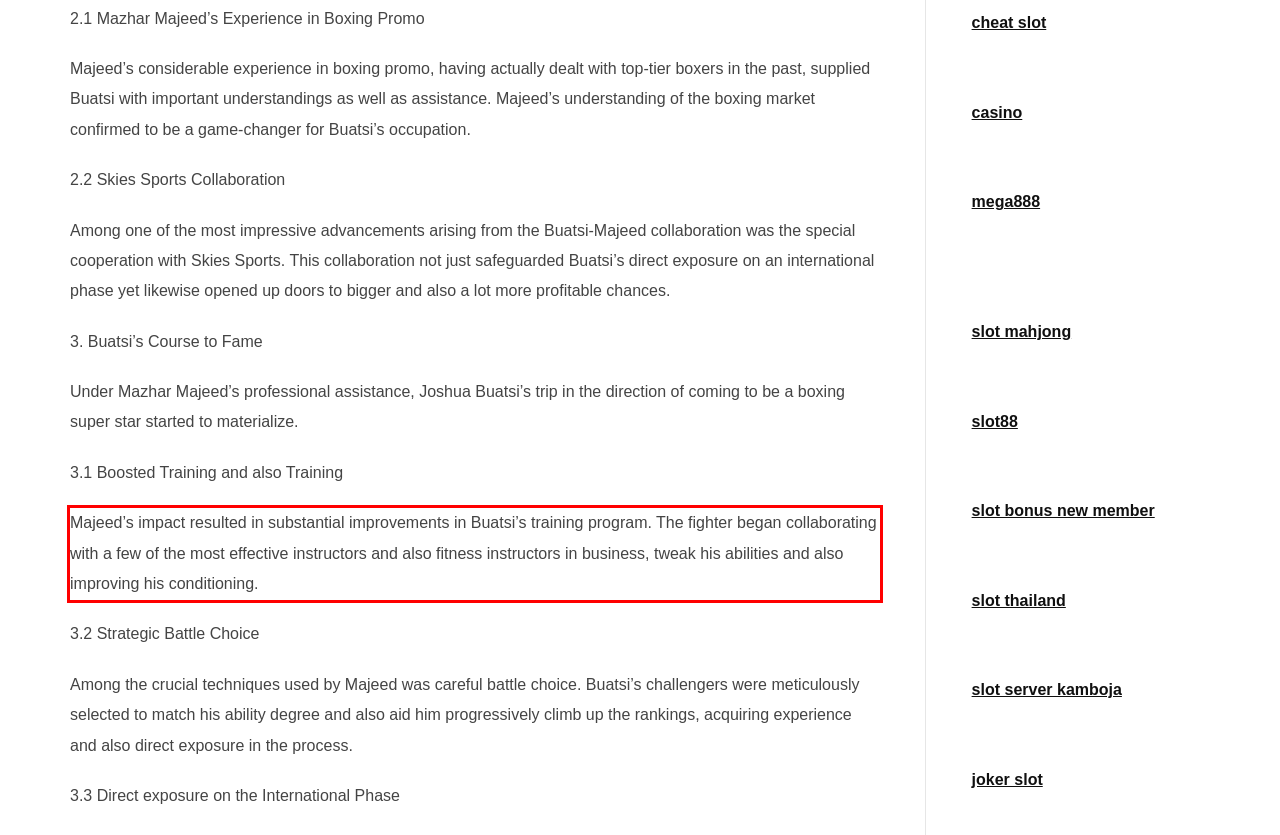From the screenshot of the webpage, locate the red bounding box and extract the text contained within that area.

Majeed’s impact resulted in substantial improvements in Buatsi’s training program. The fighter began collaborating with a few of the most effective instructors and also fitness instructors in business, tweak his abilities and also improving his conditioning.